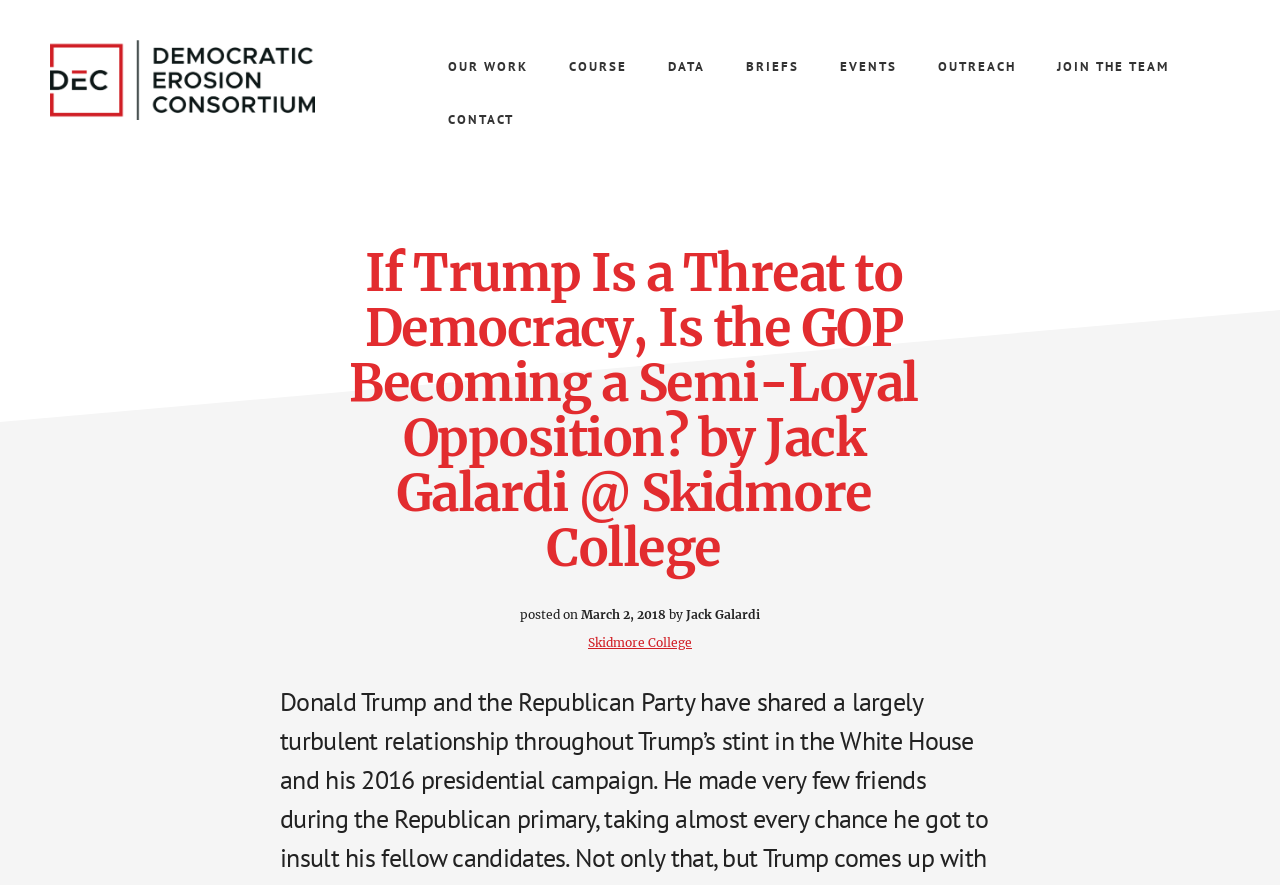Identify the bounding box for the described UI element: "Join the Team".

[0.812, 0.045, 0.927, 0.105]